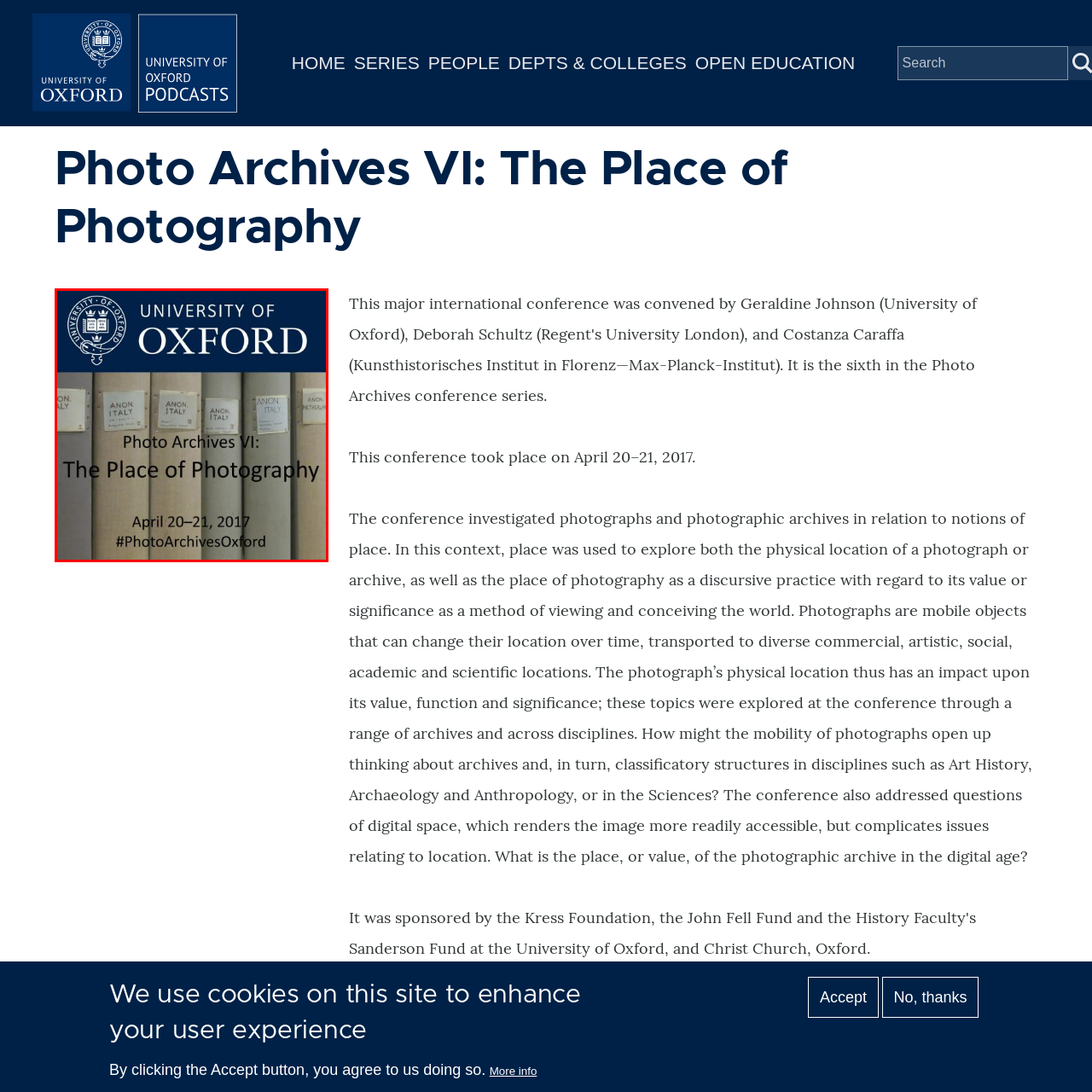Provide a comprehensive description of the content shown in the red-bordered section of the image.

This image serves as a promotional graphic for "Photo Archives VI: The Place of Photography," an event hosted by the University of Oxford on April 20–21, 2017. The design prominently features the university's crest at the top, reinforcing its academic affiliation. Below, a series of archival boxes are displayed, labeled with the text "ANON. ITALY," suggesting a focus on historical photographic collections. The black and white aesthetic of the archival boxes contrasts sharply with the bold title in white font, which stands out against the dark blue background. The event aims to explore the relationship between photographs, their archives, and the concepts of place, inviting discussions on their significance in various disciplines. A hashtag, #PhotoArchivesOxford, encourages social media engagement related to the conference.